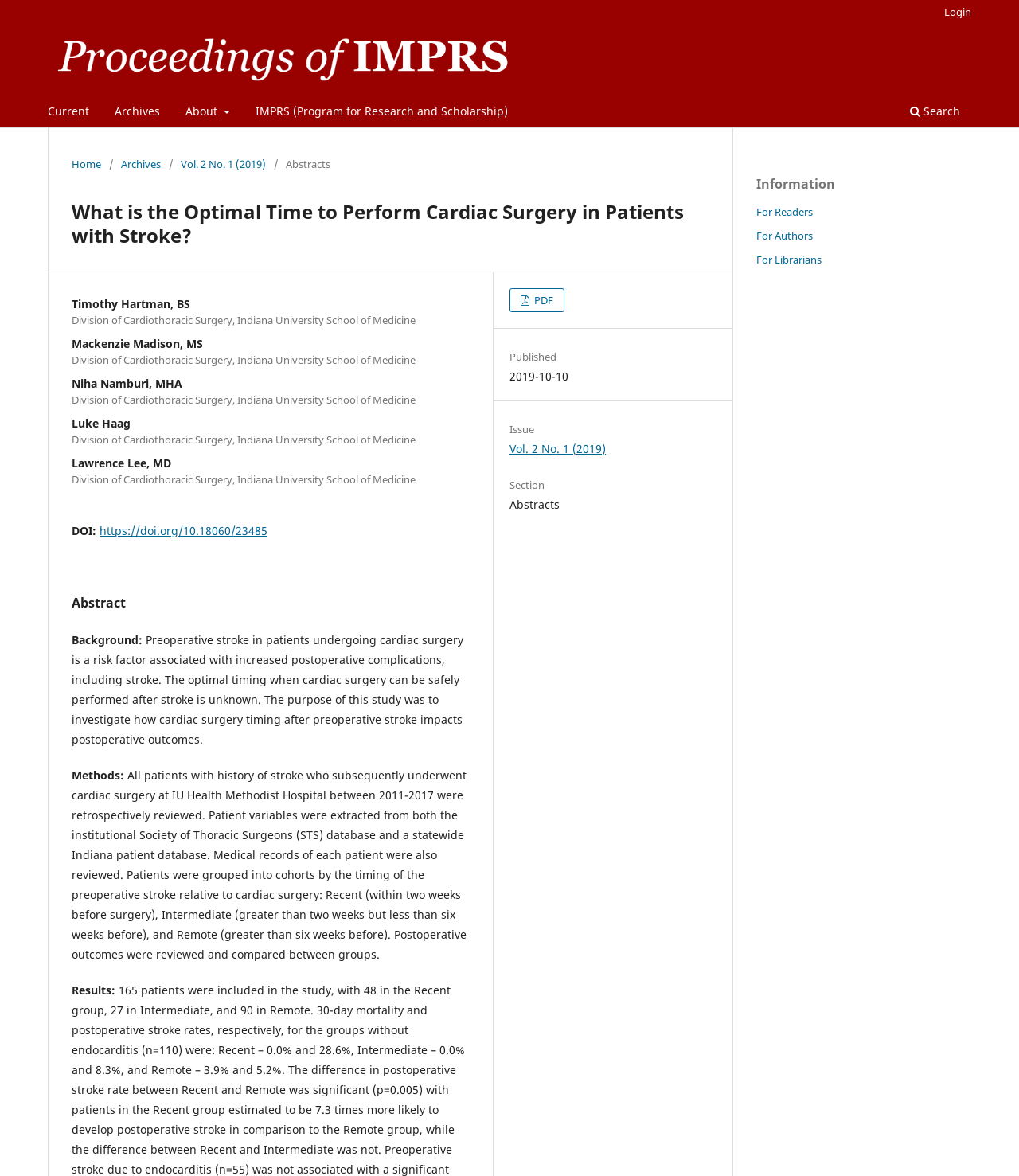Find the bounding box coordinates of the element to click in order to complete the given instruction: "search the website."

[0.888, 0.085, 0.948, 0.108]